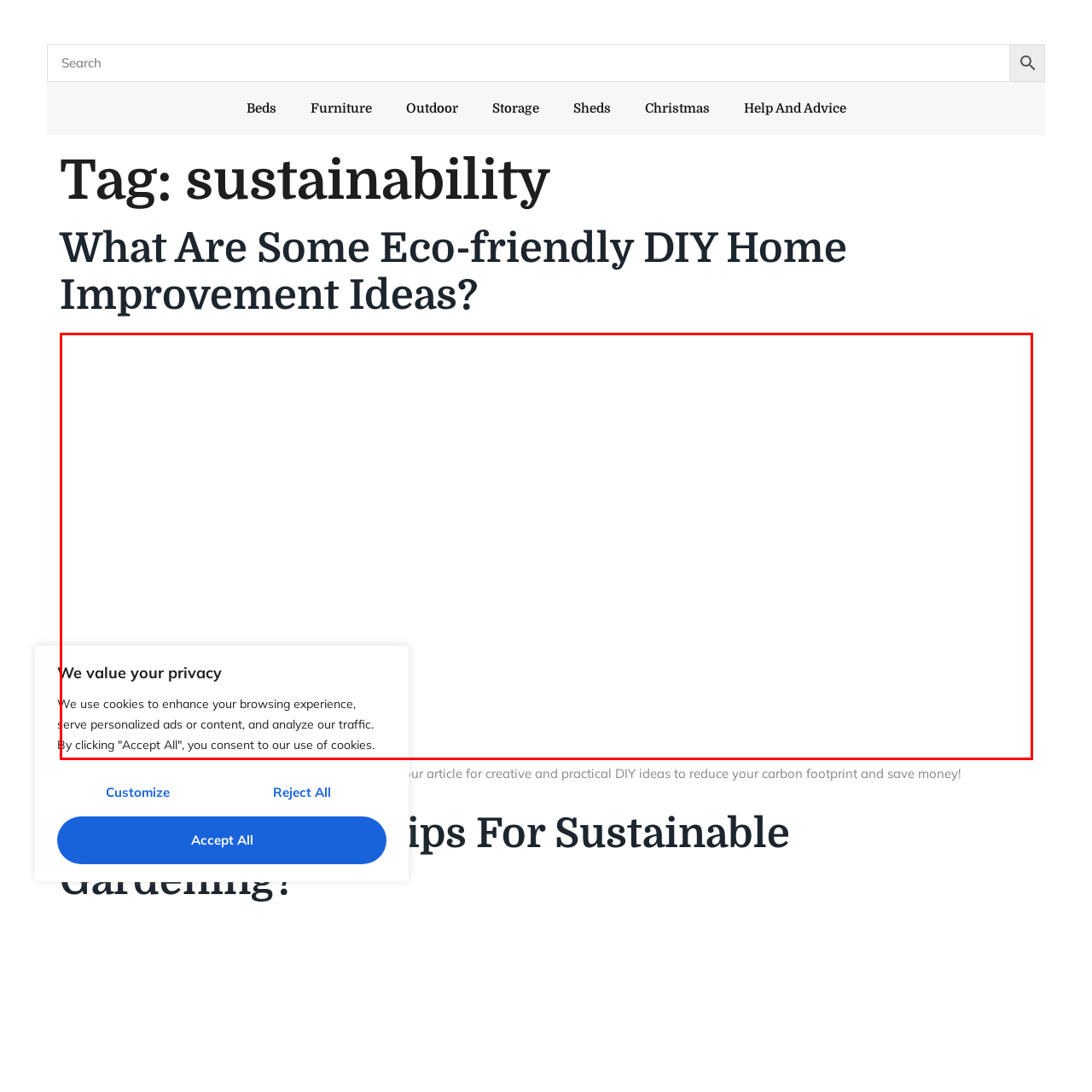What is the purpose of the image?
Examine the image highlighted by the red bounding box and answer briefly with one word or a short phrase.

To illustrate eco-friendly idea